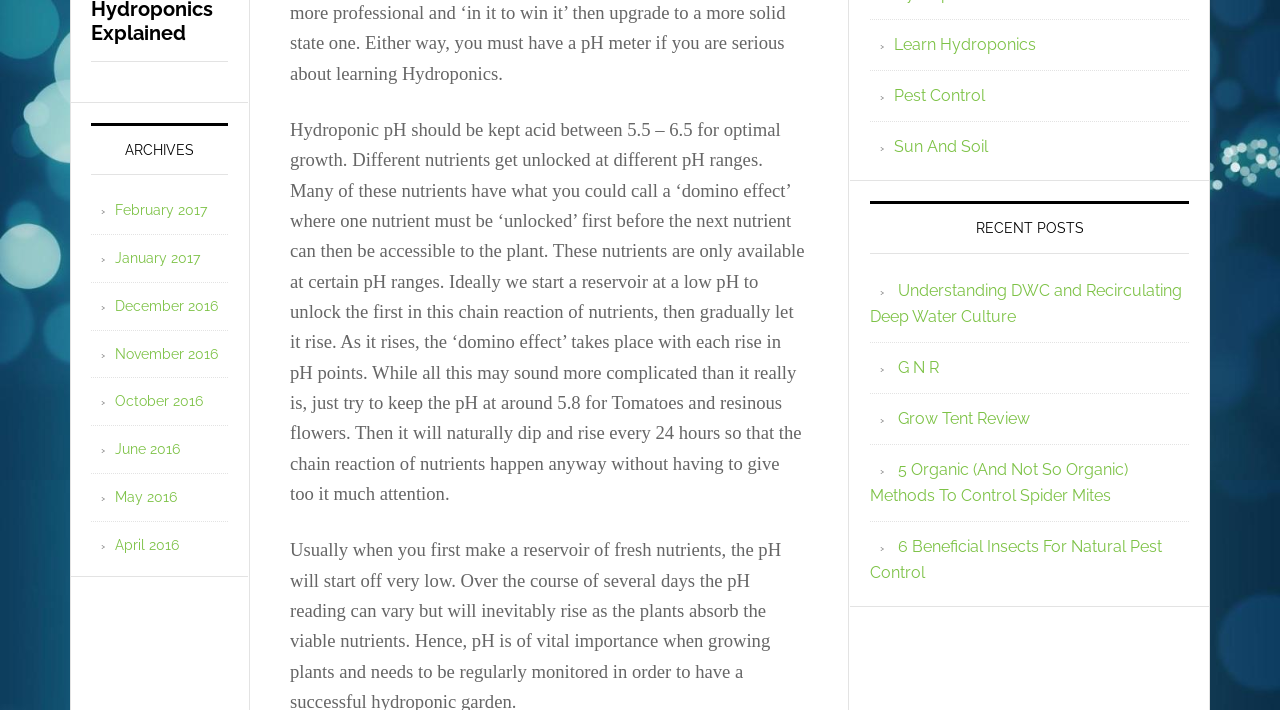What is the purpose of the 'ARCHIVES' section?
Give a single word or phrase as your answer by examining the image.

To access past posts